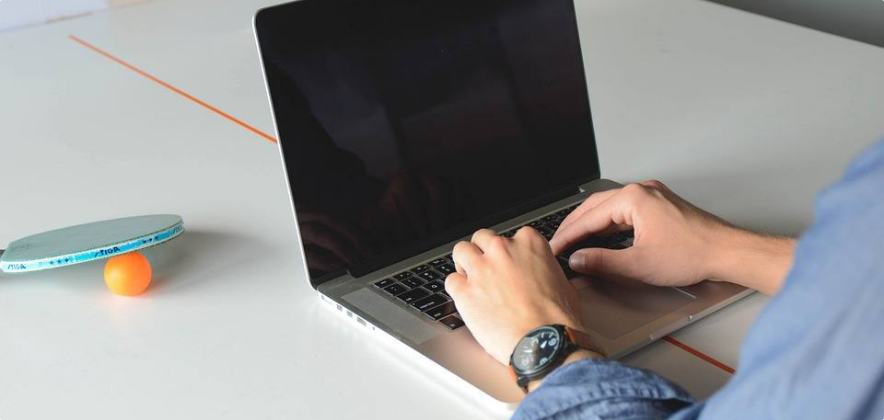Please provide a comprehensive answer to the question below using the information from the image: Is the person wearing a watch?

The caption notes that the individual is showcasing a casual yet attentive demeanor, and a stylish watch on their wrist adds a touch of sophistication to the scene, implying that the person is indeed wearing a watch.